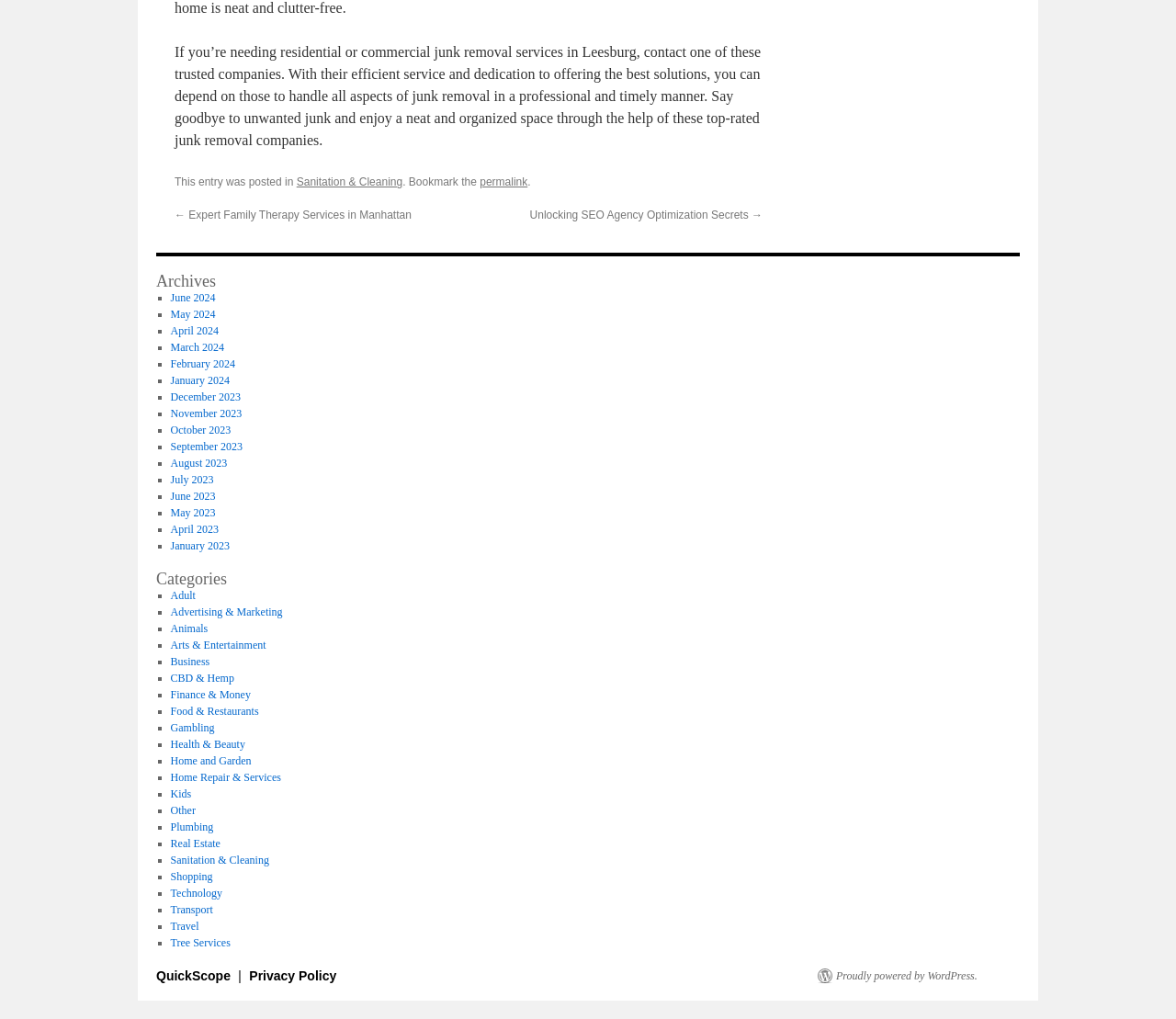Identify the bounding box coordinates of the clickable region to carry out the given instruction: "Click on 'Unlocking SEO Agency Optimization Secrets'".

[0.45, 0.205, 0.648, 0.218]